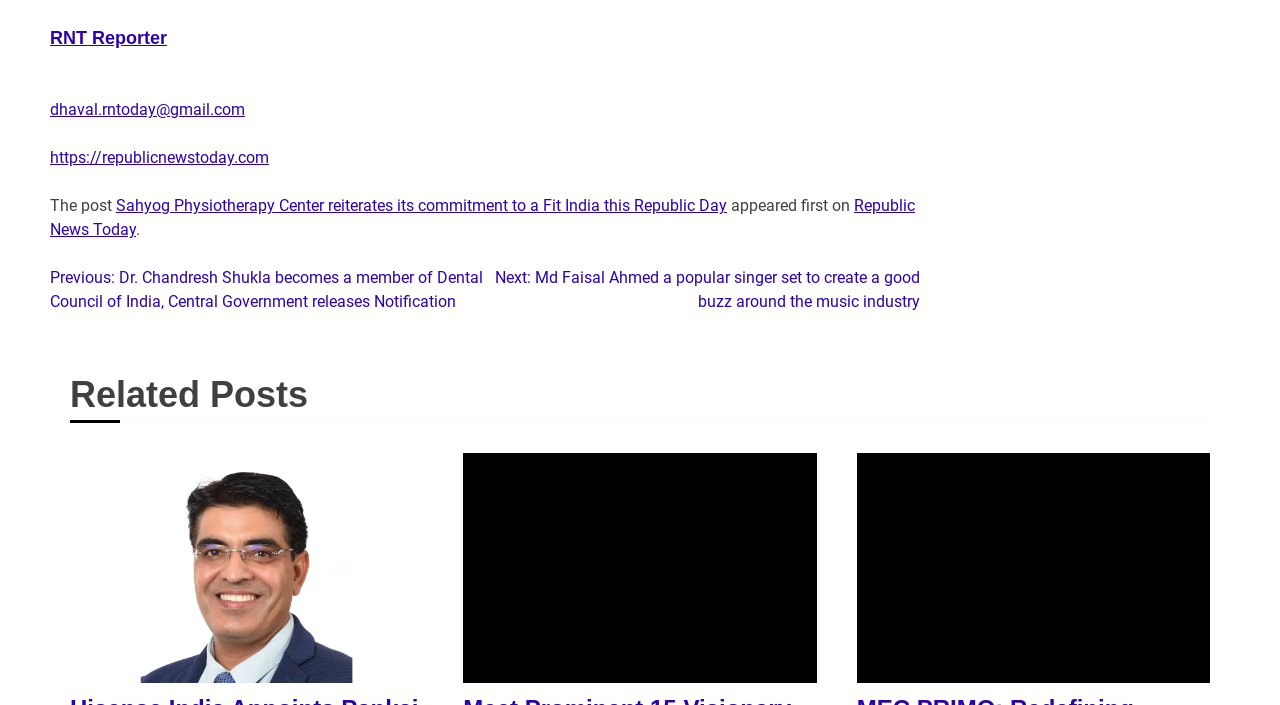Please determine the bounding box coordinates of the element's region to click for the following instruction: "visit RNT Reporter".

[0.039, 0.04, 0.13, 0.068]